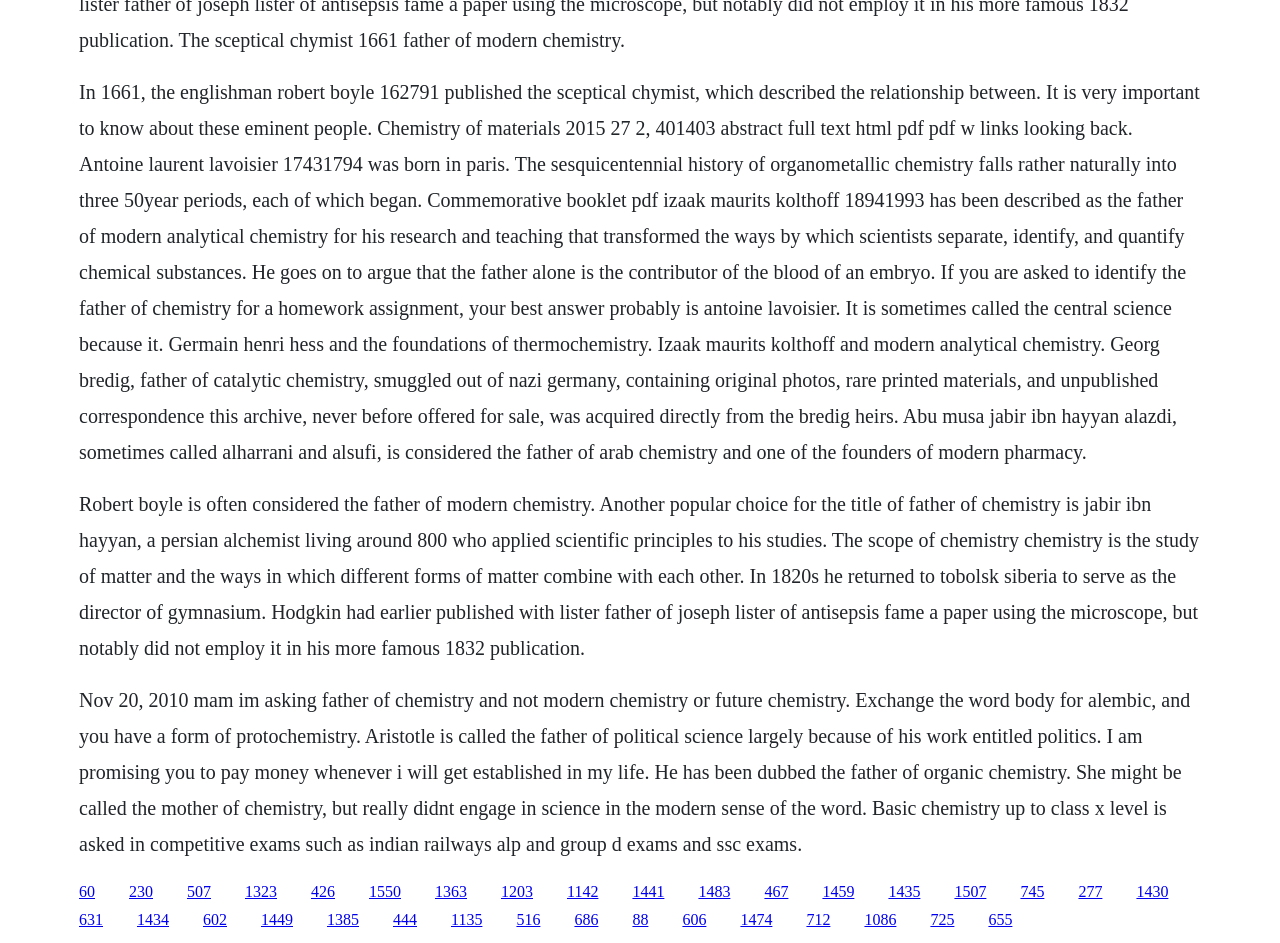Specify the bounding box coordinates of the region I need to click to perform the following instruction: "Follow the link to explore the history of organometallic chemistry". The coordinates must be four float numbers in the range of 0 to 1, i.e., [left, top, right, bottom].

[0.191, 0.936, 0.216, 0.954]